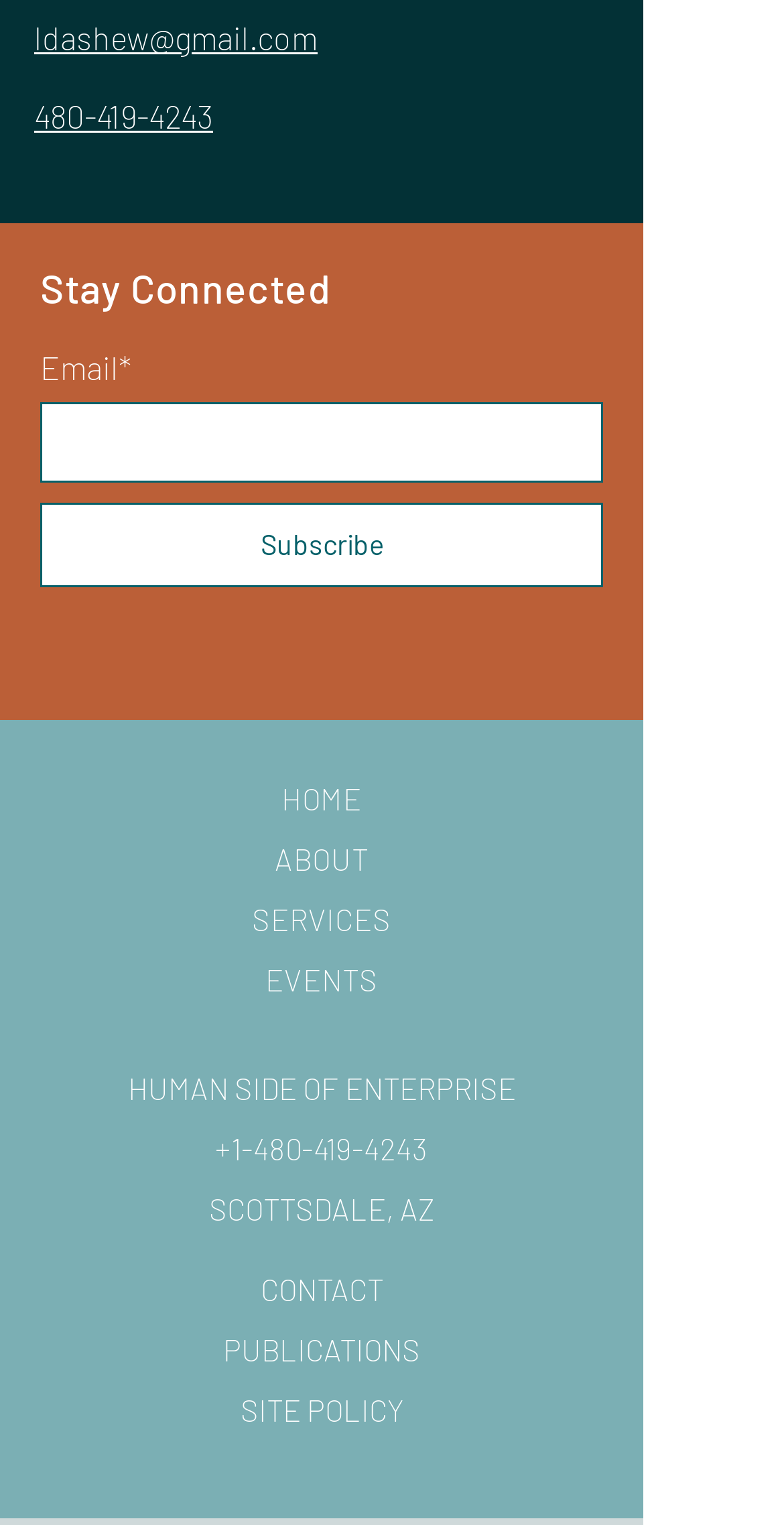What is the purpose of the 'Subscribe' button?
Please answer the question with a detailed response using the information from the screenshot.

The 'Subscribe' button is located below the 'Email*' textbox, which suggests that it is used to submit the email address to a newsletter or mailing list. The presence of the 'Stay Connected' heading and the 'Email*' label further supports this conclusion.